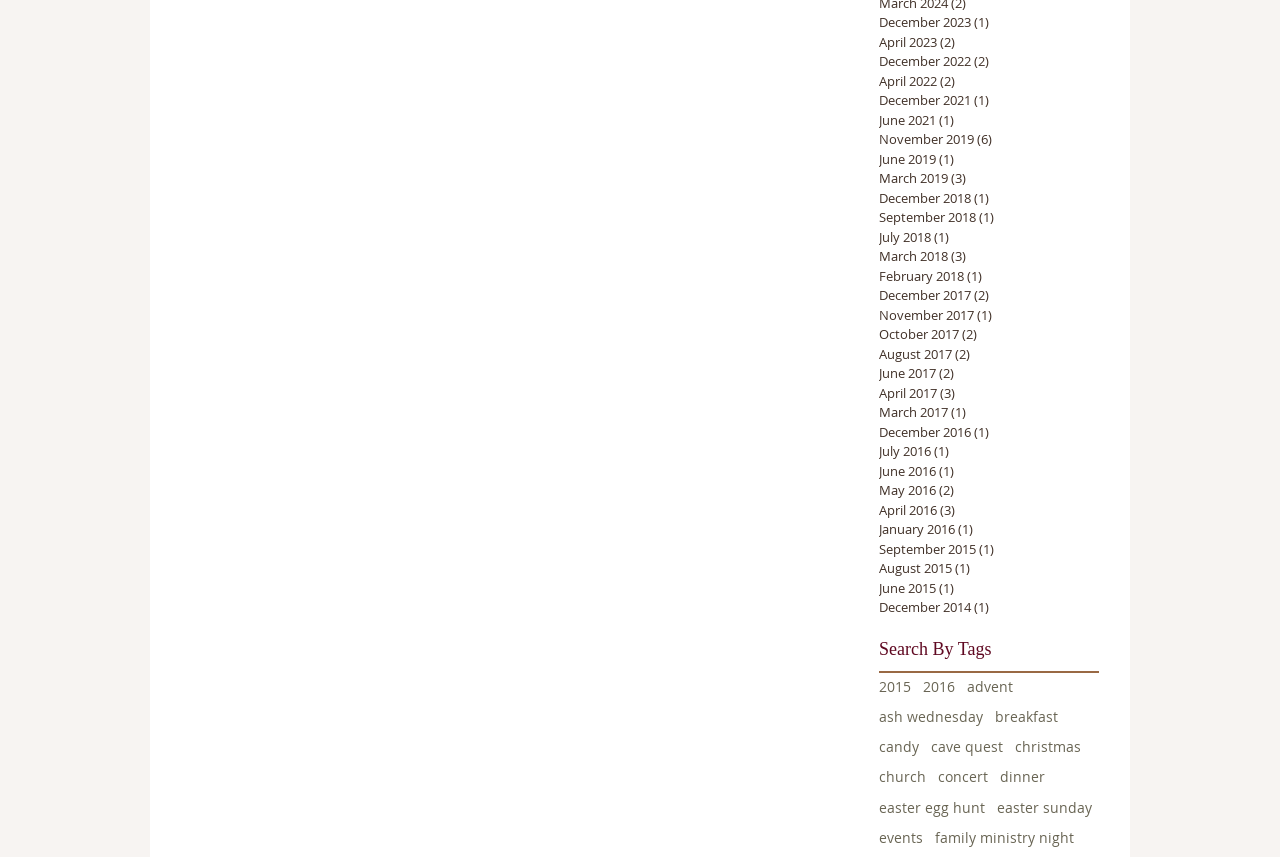Identify the bounding box coordinates for the element you need to click to achieve the following task: "View December 2023 posts". The coordinates must be four float values ranging from 0 to 1, formatted as [left, top, right, bottom].

[0.687, 0.015, 0.851, 0.038]